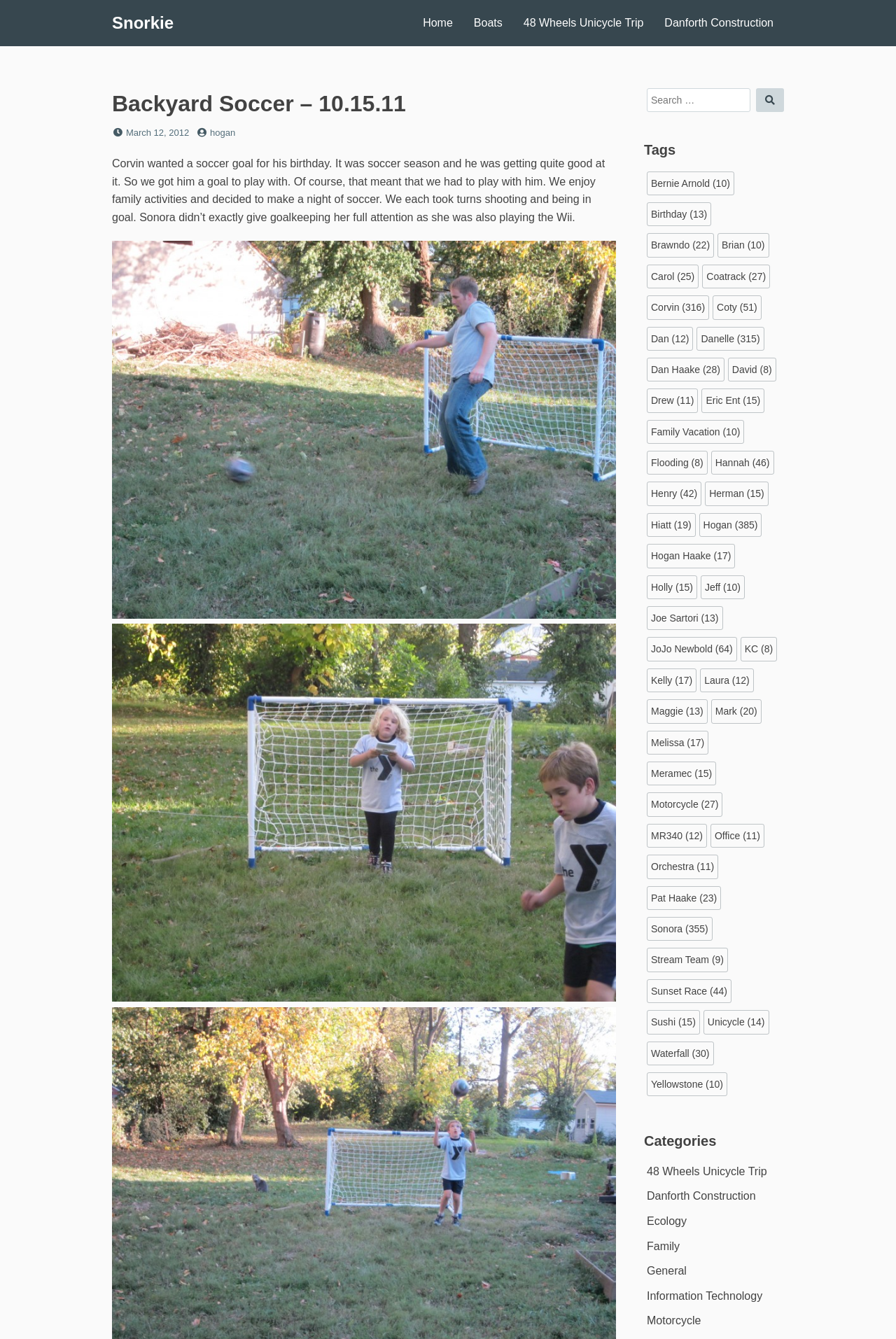Please identify the bounding box coordinates of the element I should click to complete this instruction: 'Click on the 'Home' link'. The coordinates should be given as four float numbers between 0 and 1, like this: [left, top, right, bottom].

[0.46, 0.005, 0.517, 0.029]